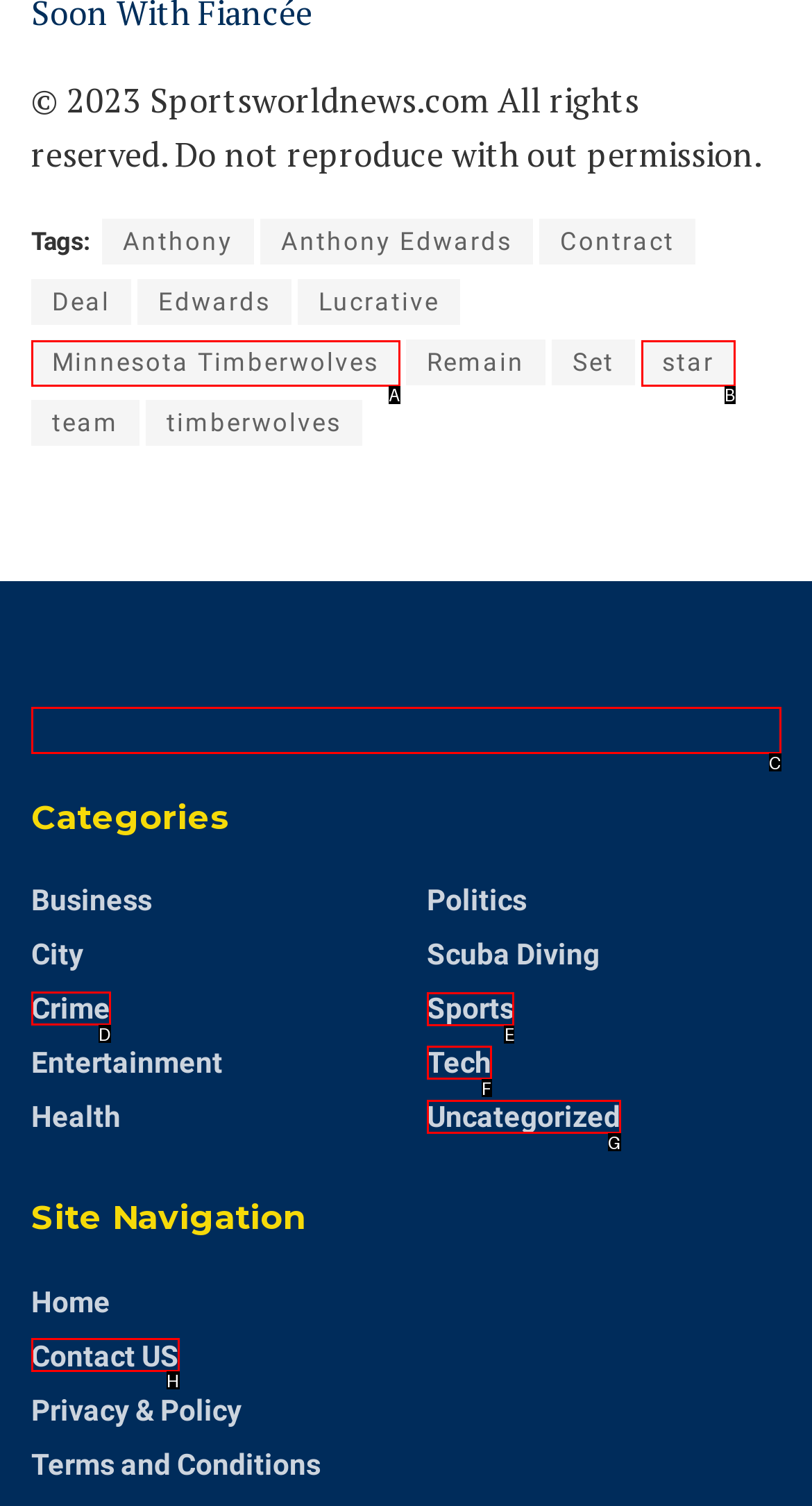From the given options, indicate the letter that corresponds to the action needed to complete this task: Visit the 'Sports' category. Respond with only the letter.

E